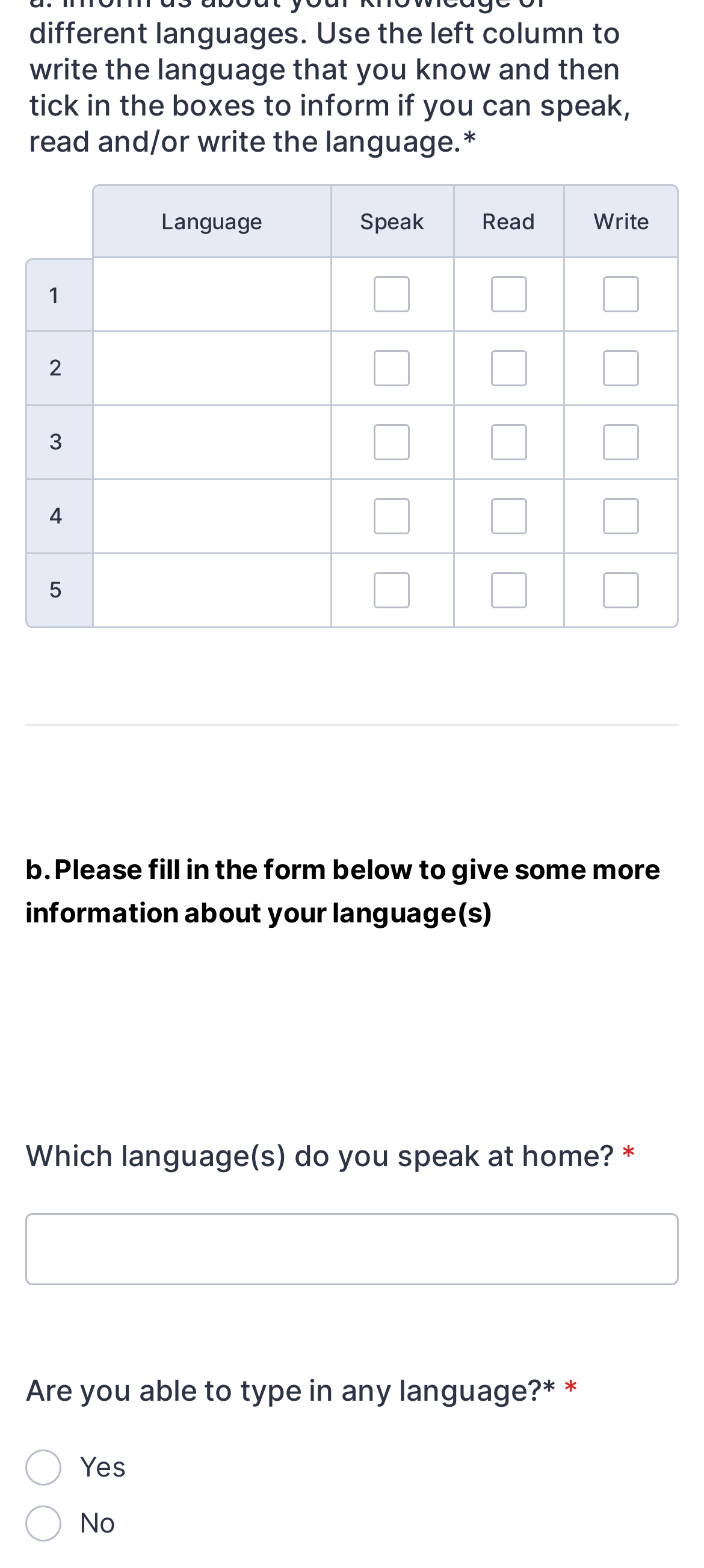Based on the image, please elaborate on the answer to the following question:
What is the purpose of the radio buttons?

The radio buttons are used to ask the user if they are able to type in any language, with options to select 'Yes' or 'No'.